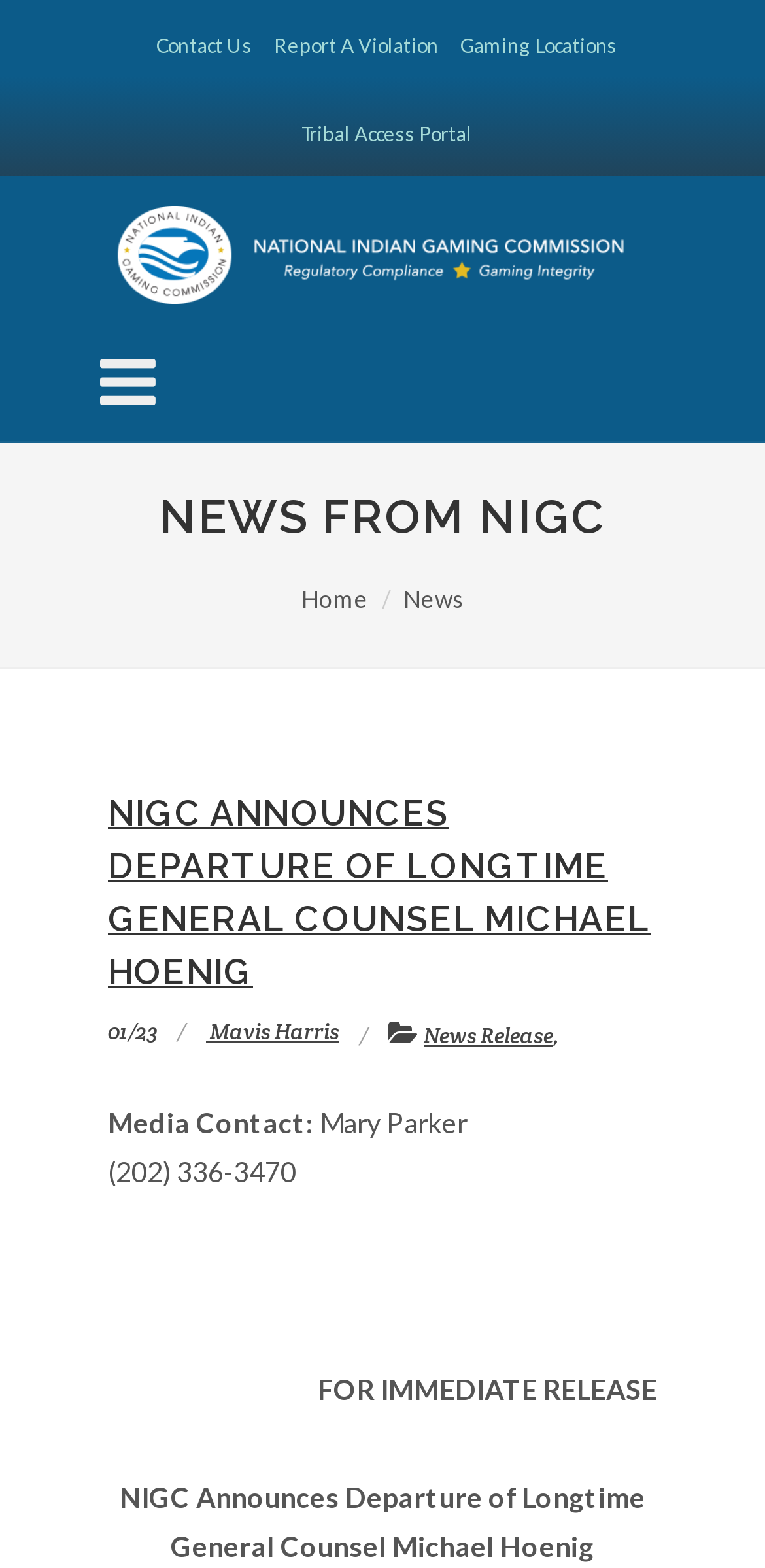Highlight the bounding box coordinates of the region I should click on to meet the following instruction: "Go to Home".

[0.394, 0.373, 0.481, 0.391]